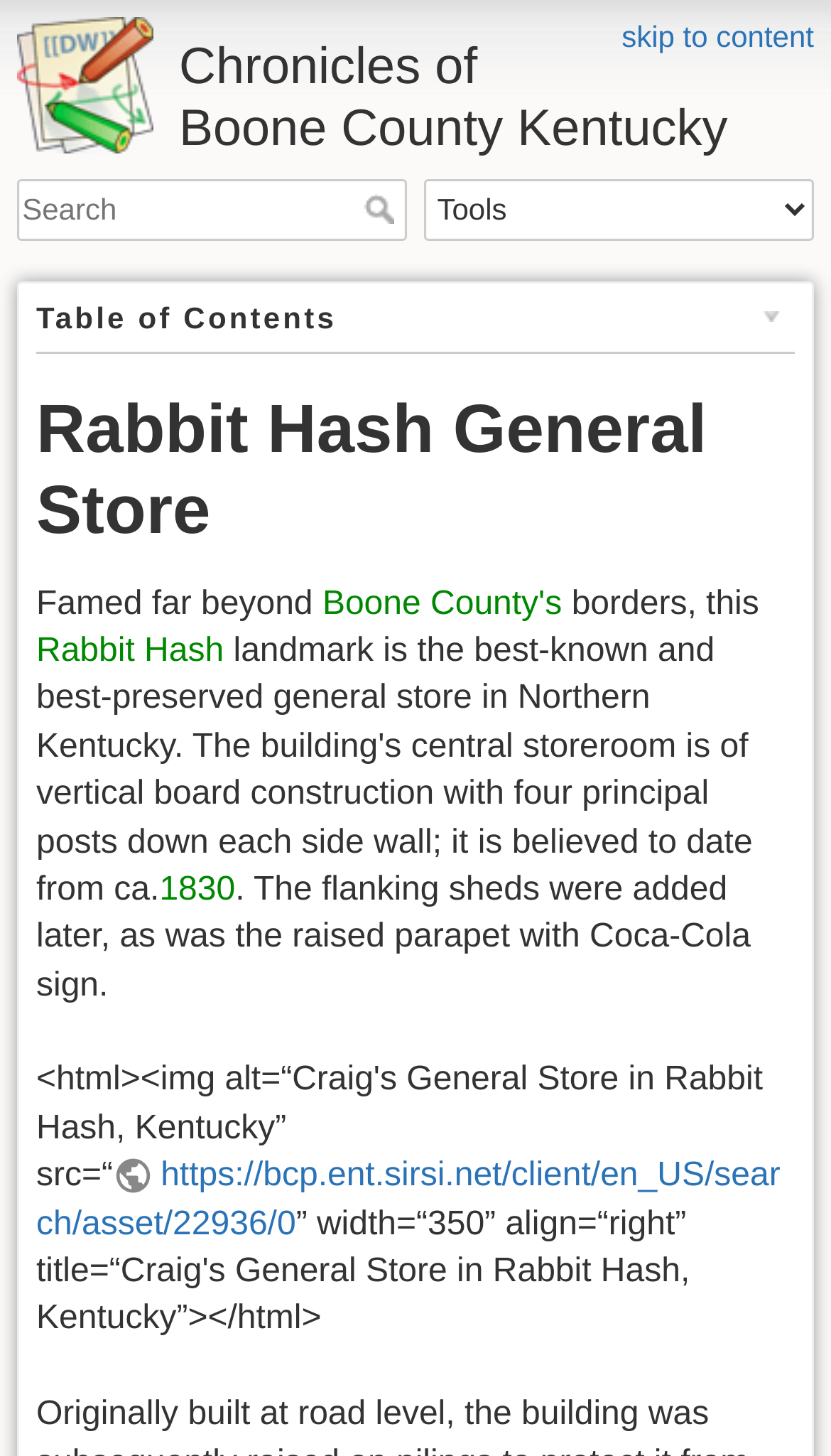Illustrate the webpage with a detailed description.

The webpage is about the Rabbit Hash General Store, which is part of the Chronicles of Boone County, Kentucky. At the top, there is a link to "skip to content" and a heading that displays the title "Chronicles of Boone County Kentucky". Below the title, there is a search bar with a textbox and a "Search" button. 

To the right of the search bar, there is a combobox labeled "Tools" that has a dropdown menu. Below the search bar, there are three headings: "Table of Contents", "Rabbit Hash General Store", and a paragraph of text that describes the store. The text mentions that the store is "Famed far beyond Boone County's borders" and provides some information about its history, including the addition of sheds and a Coca-Cola sign.

There are several links on the page, including one to "Boone County's", "Rabbit Hash", and a specific date "1830". At the bottom of the page, there is another link to an external resource. Overall, the webpage appears to be a historical article or archive about the Rabbit Hash General Store.